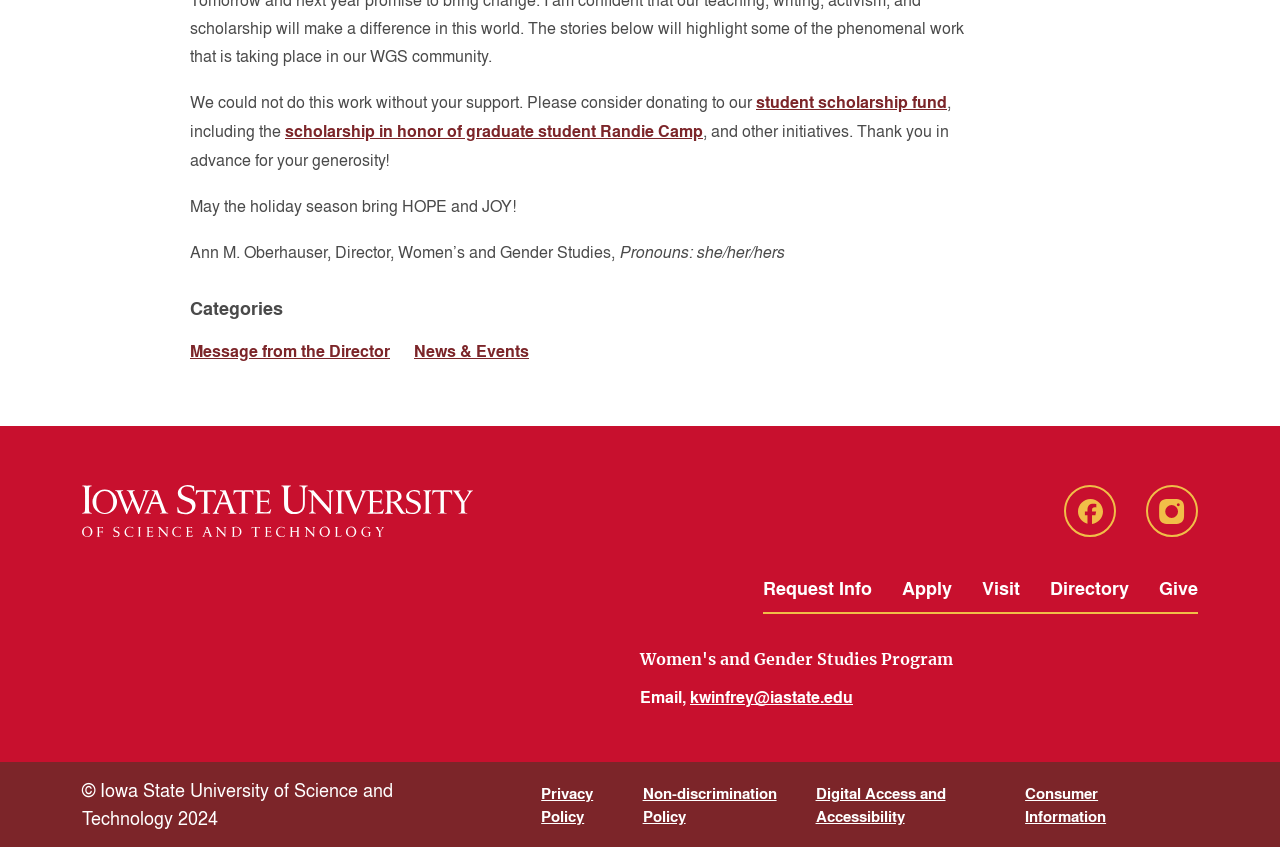Please provide the bounding box coordinates for the element that needs to be clicked to perform the following instruction: "Request Info". The coordinates should be given as four float numbers between 0 and 1, i.e., [left, top, right, bottom].

[0.596, 0.677, 0.681, 0.715]